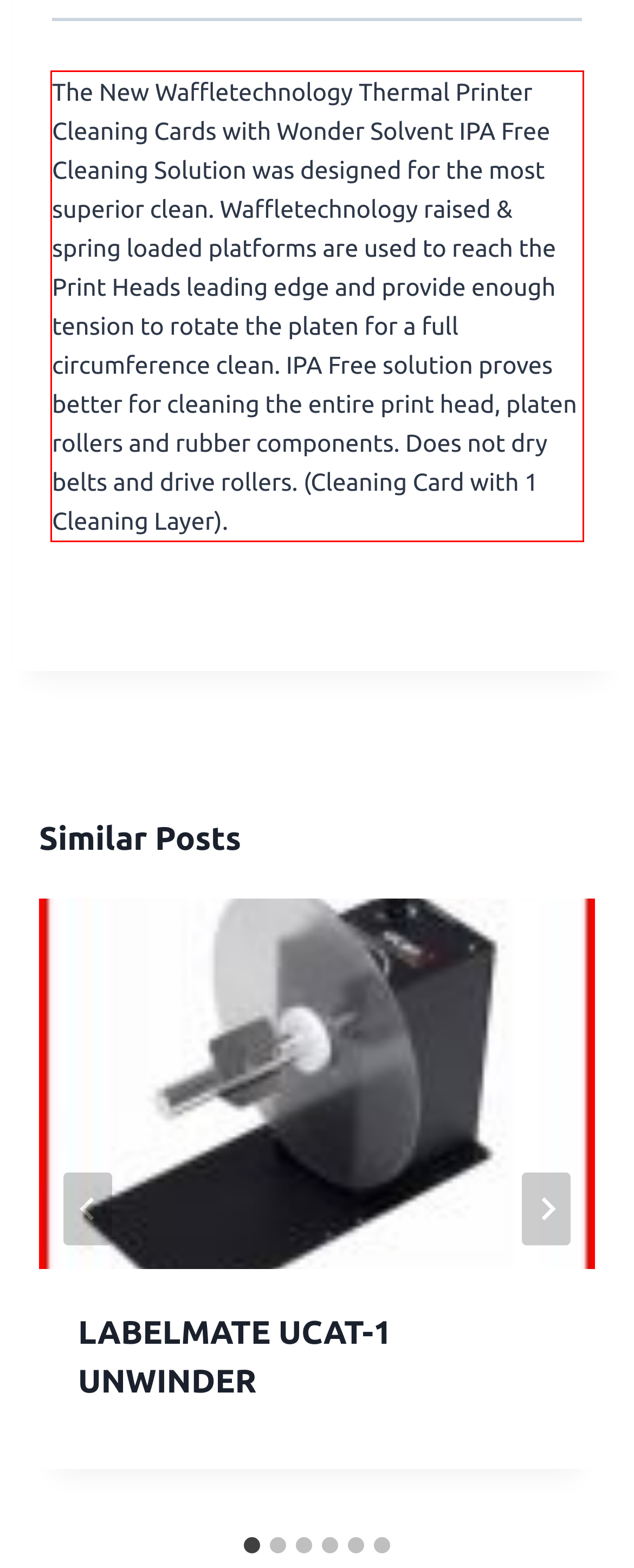Your task is to recognize and extract the text content from the UI element enclosed in the red bounding box on the webpage screenshot.

The New Waffletechnology Thermal Printer Cleaning Cards with Wonder Solvent IPA Free Cleaning Solution was designed for the most superior clean. Waffletechnology raised & spring loaded platforms are used to reach the Print Heads leading edge and provide enough tension to rotate the platen for a full circumference clean. IPA Free solution proves better for cleaning the entire print head, platen rollers and rubber components. Does not dry belts and drive rollers. (Cleaning Card with 1 Cleaning Layer).